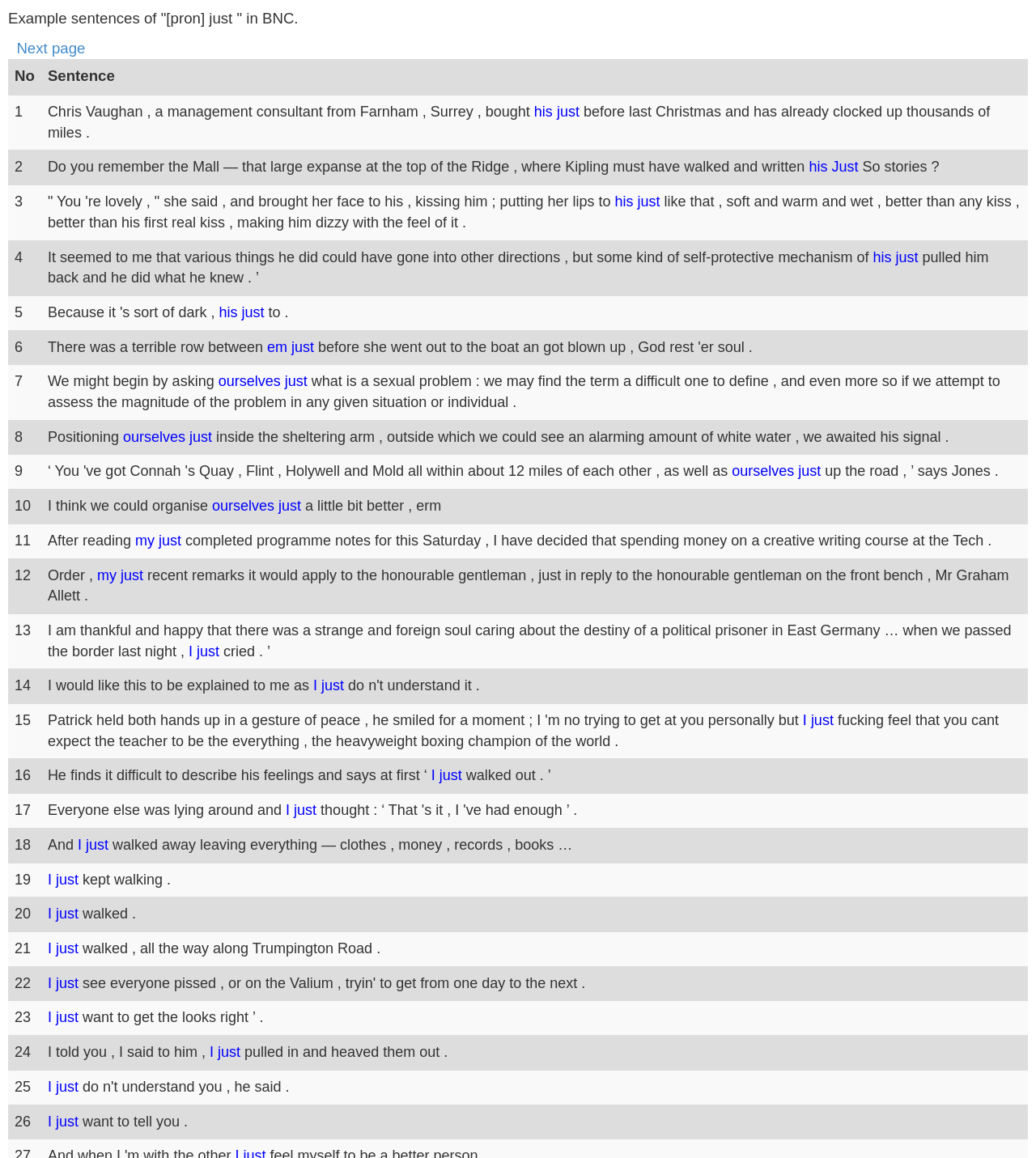Please provide a comprehensive response to the question based on the details in the image: What is the purpose of the numbers in the first column?

The numbers in the first column appear to be numbering the search results, with each number corresponding to a specific result. This is inferred from the sequential nature of the numbers and their position in the table, which suggests that they are being used to identify or rank the search results.